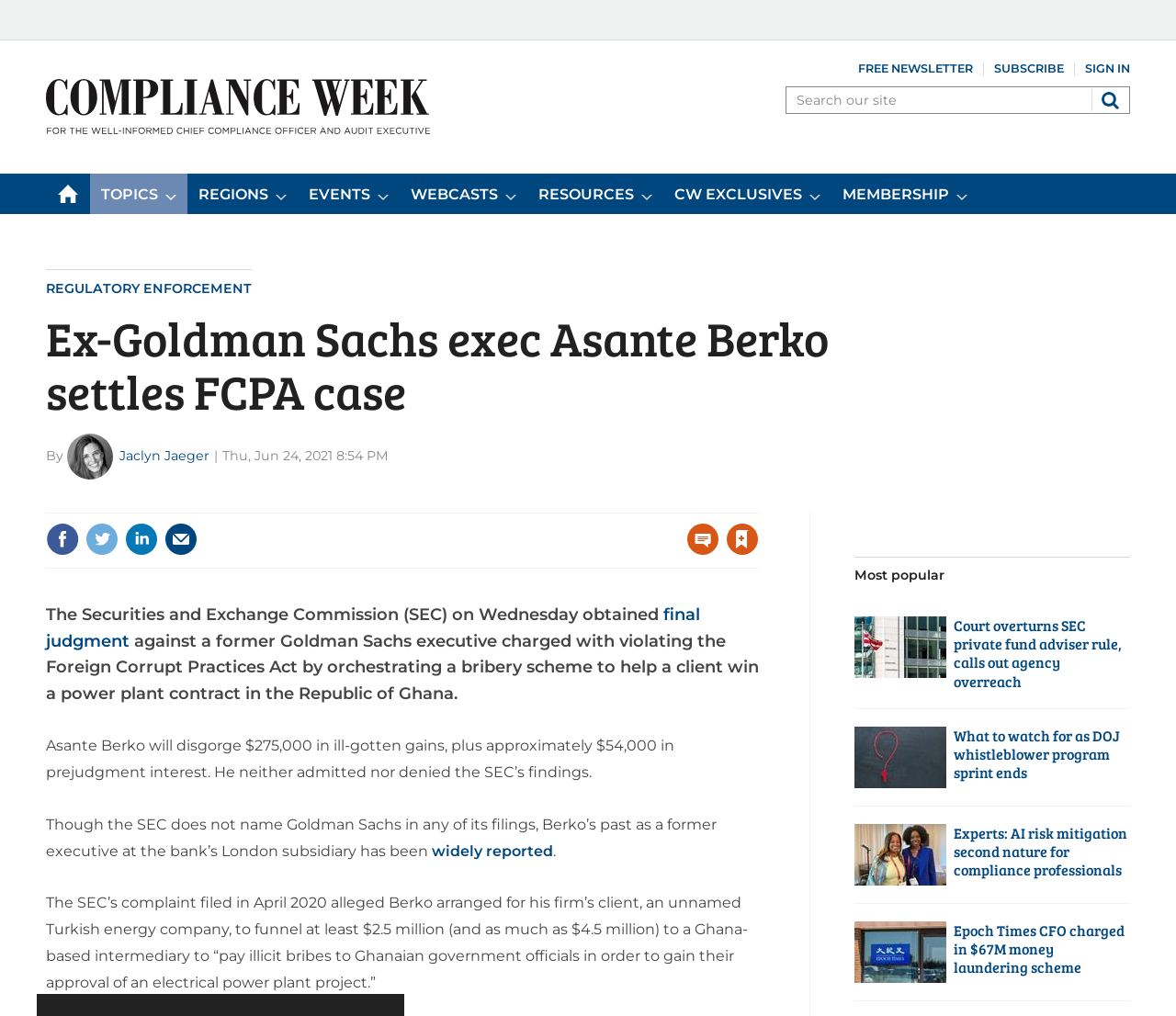Please analyze the image and give a detailed answer to the question:
What is the name of the upcoming webcast on June 13?

I found the answer by examining the link 'June 13: Generative AI risks' under the 'WEBCASTS' menu category, which indicates that it is the name of an upcoming webcast on June 13.